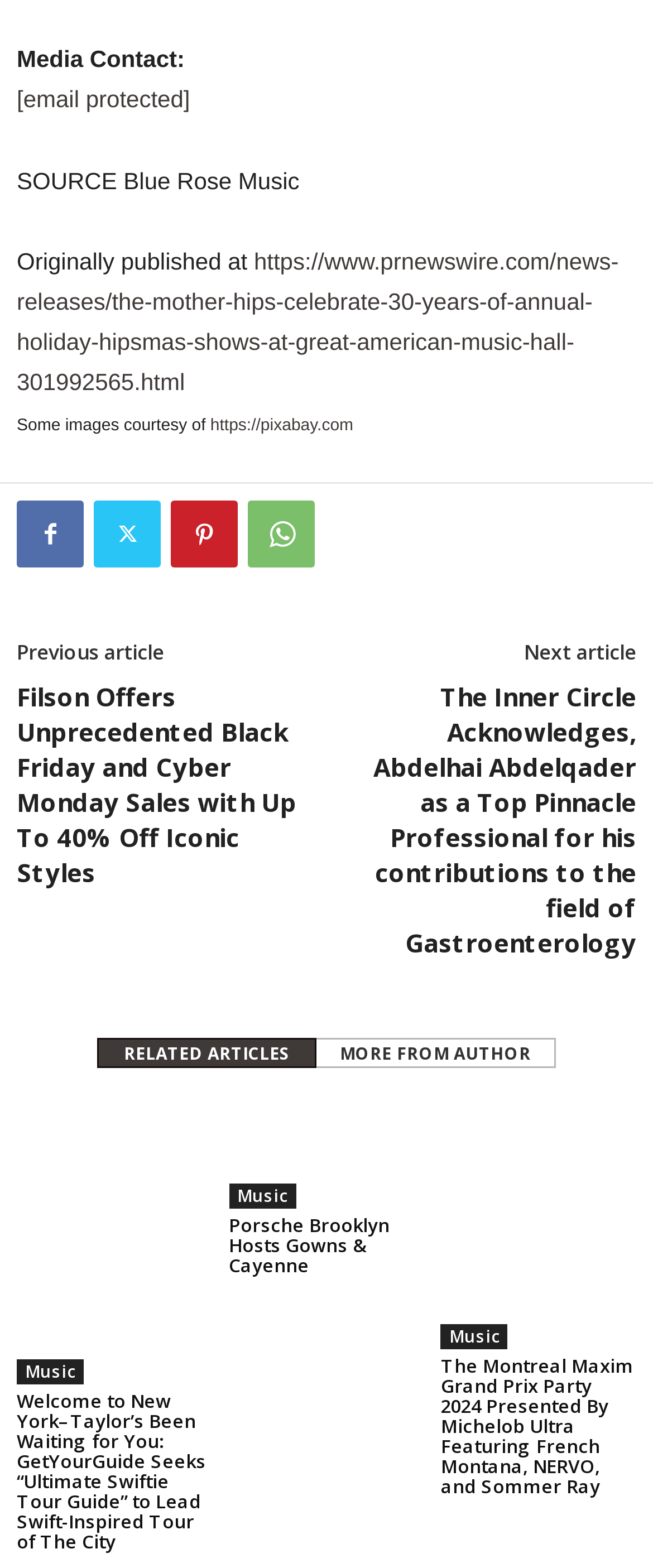Respond to the following question using a concise word or phrase: 
How many social media links are in the footer?

4